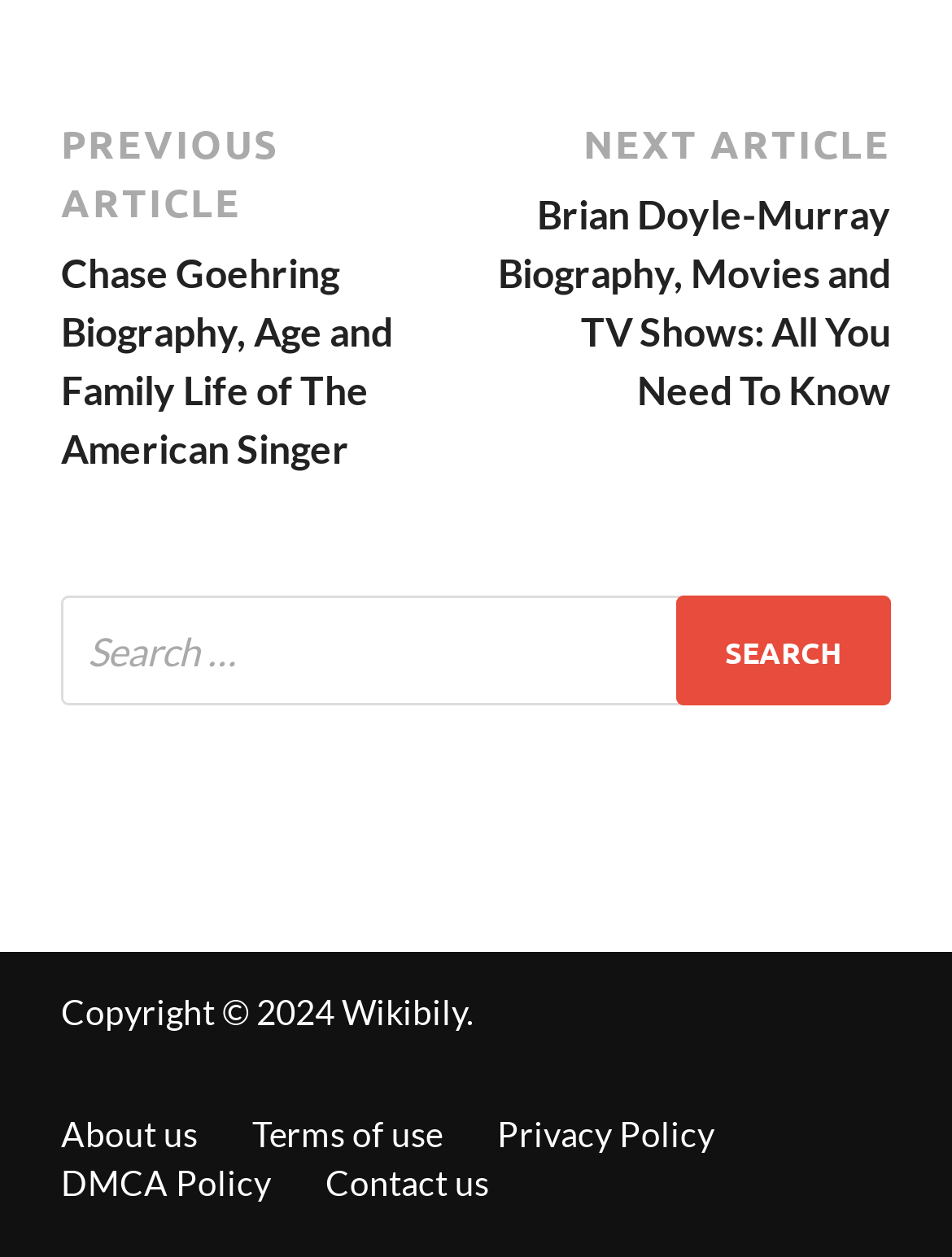Please identify the bounding box coordinates of the element's region that should be clicked to execute the following instruction: "Read Chase Goehring's biography". The bounding box coordinates must be four float numbers between 0 and 1, i.e., [left, top, right, bottom].

[0.064, 0.092, 0.487, 0.375]